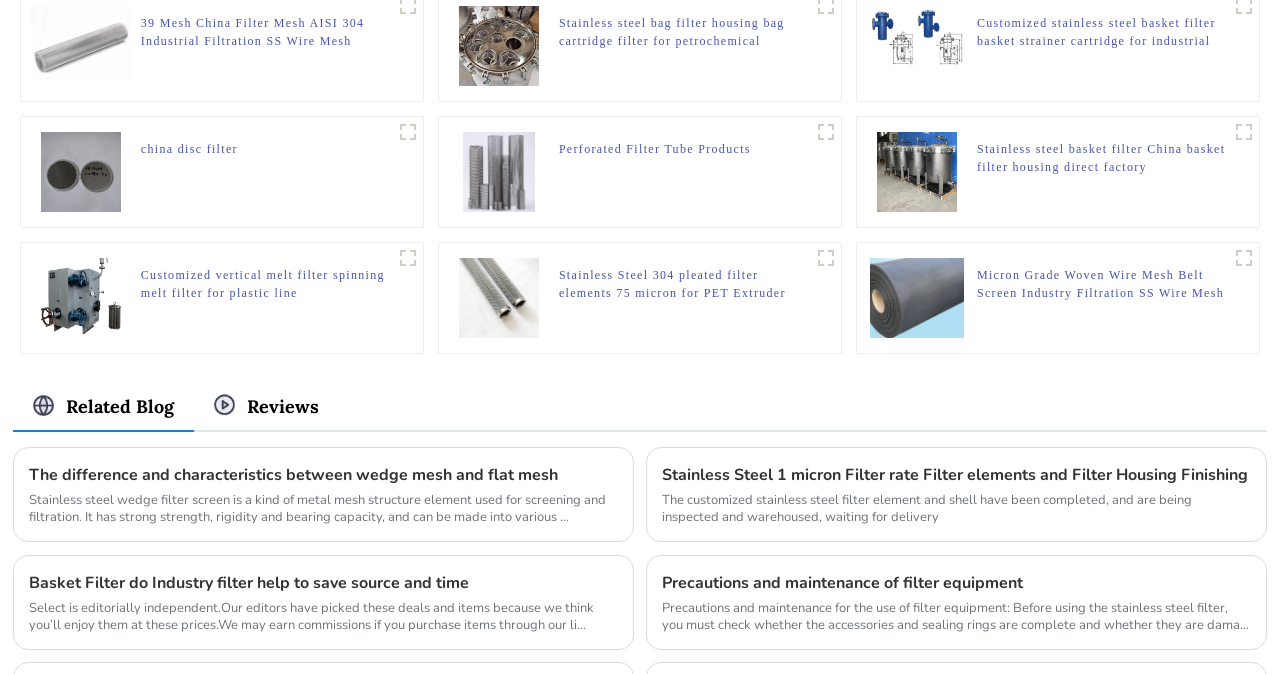Pinpoint the bounding box coordinates of the element to be clicked to execute the instruction: "View the image '微信图片_20210824092735'".

[0.024, 0.008, 0.102, 0.119]